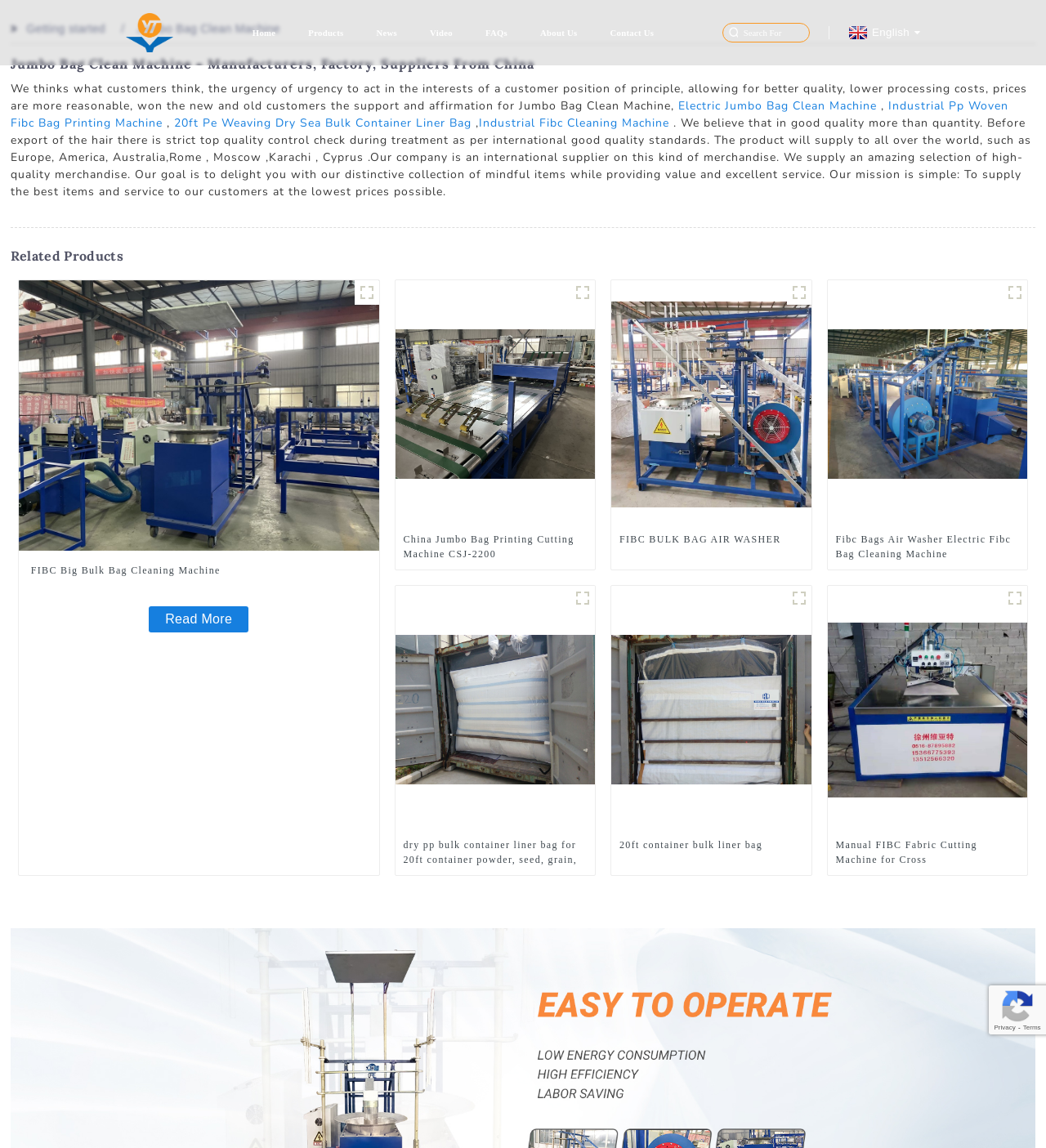Determine the bounding box coordinates of the element that should be clicked to execute the following command: "Click the Home link".

[0.231, 0.025, 0.274, 0.032]